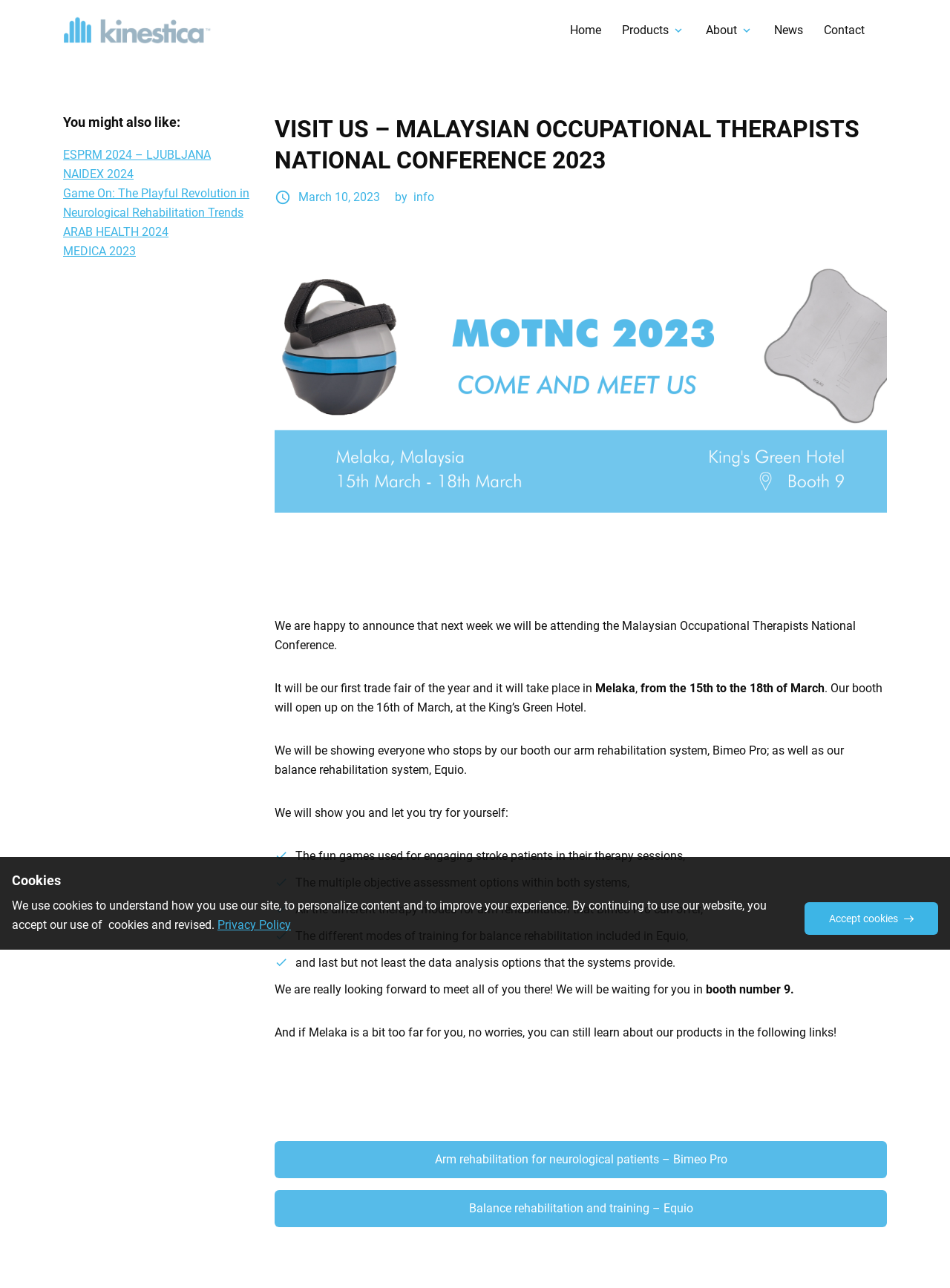Please provide a brief answer to the following inquiry using a single word or phrase:
What is the name of the conference?

MALAYSIAN OCCUPATIONAL THERAPISTS NATIONAL CONFERENCE 2023